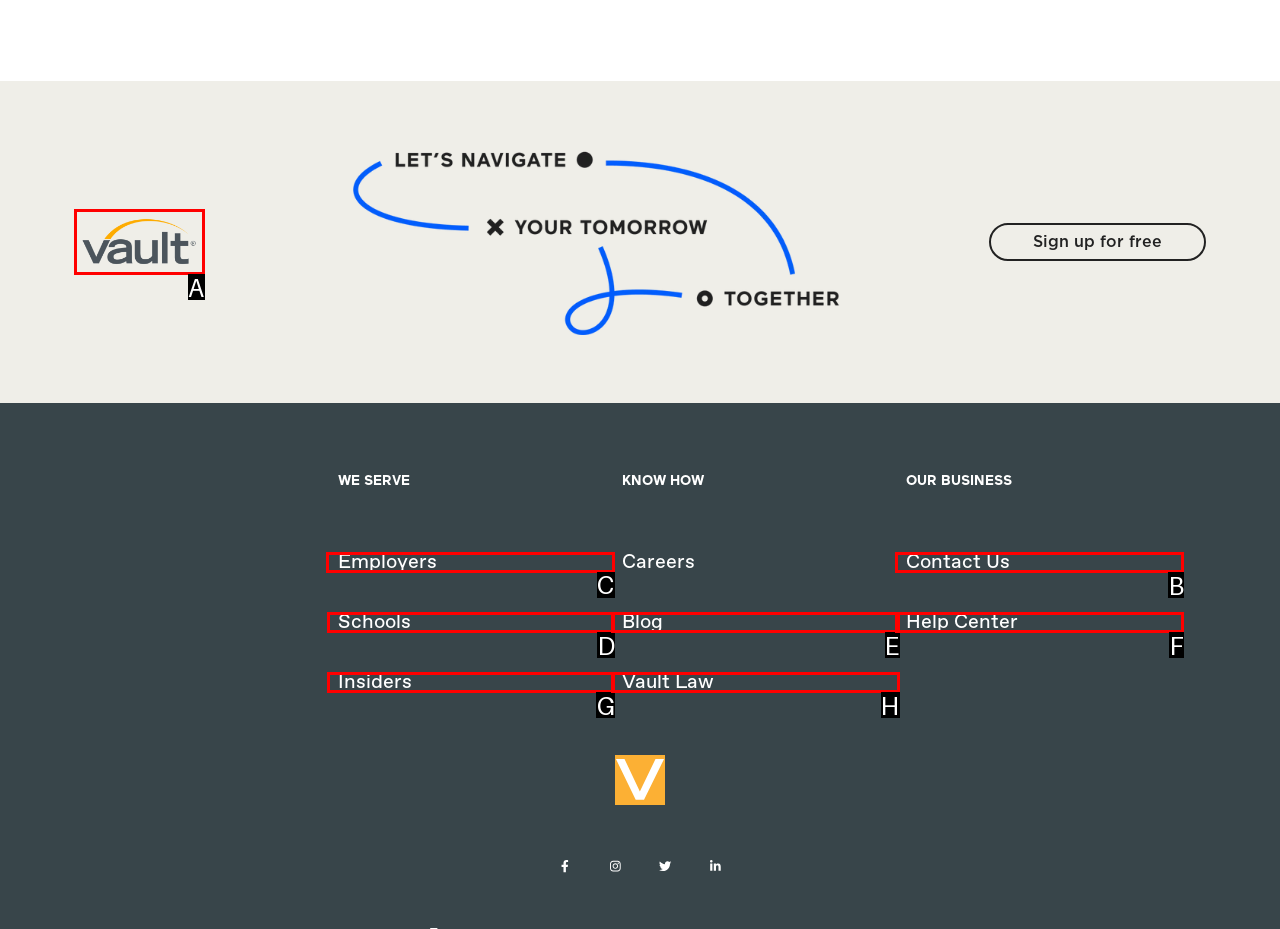Point out the option that needs to be clicked to fulfill the following instruction: Visit the 'Employers' page
Answer with the letter of the appropriate choice from the listed options.

C